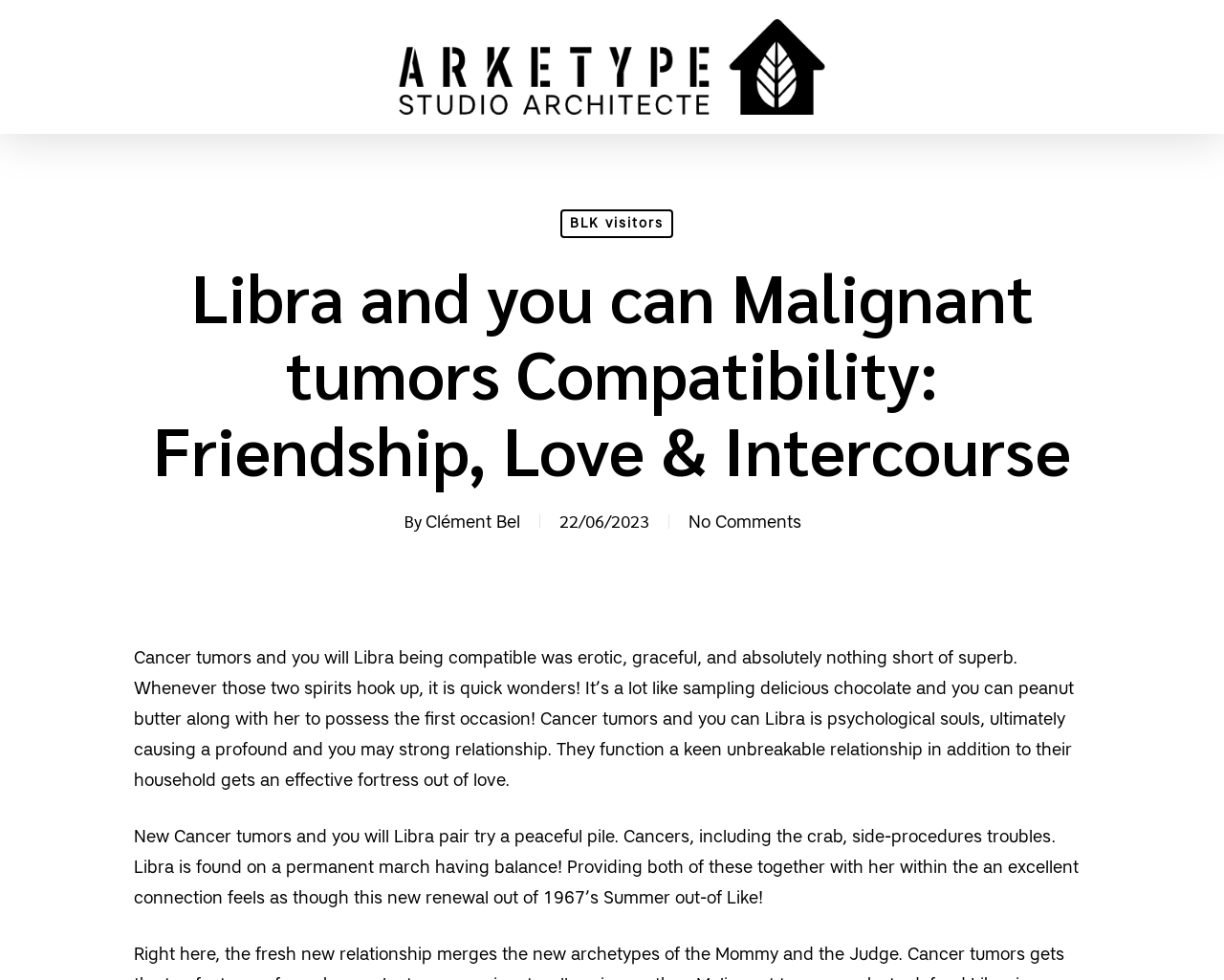What is the relationship between Cancer and Libra?
Could you please answer the question thoroughly and with as much detail as possible?

I found the answer by reading the article, which describes the relationship between Cancer and Libra as 'erotic, graceful, and absolutely nothing short of superb'. This suggests that they are compatible.